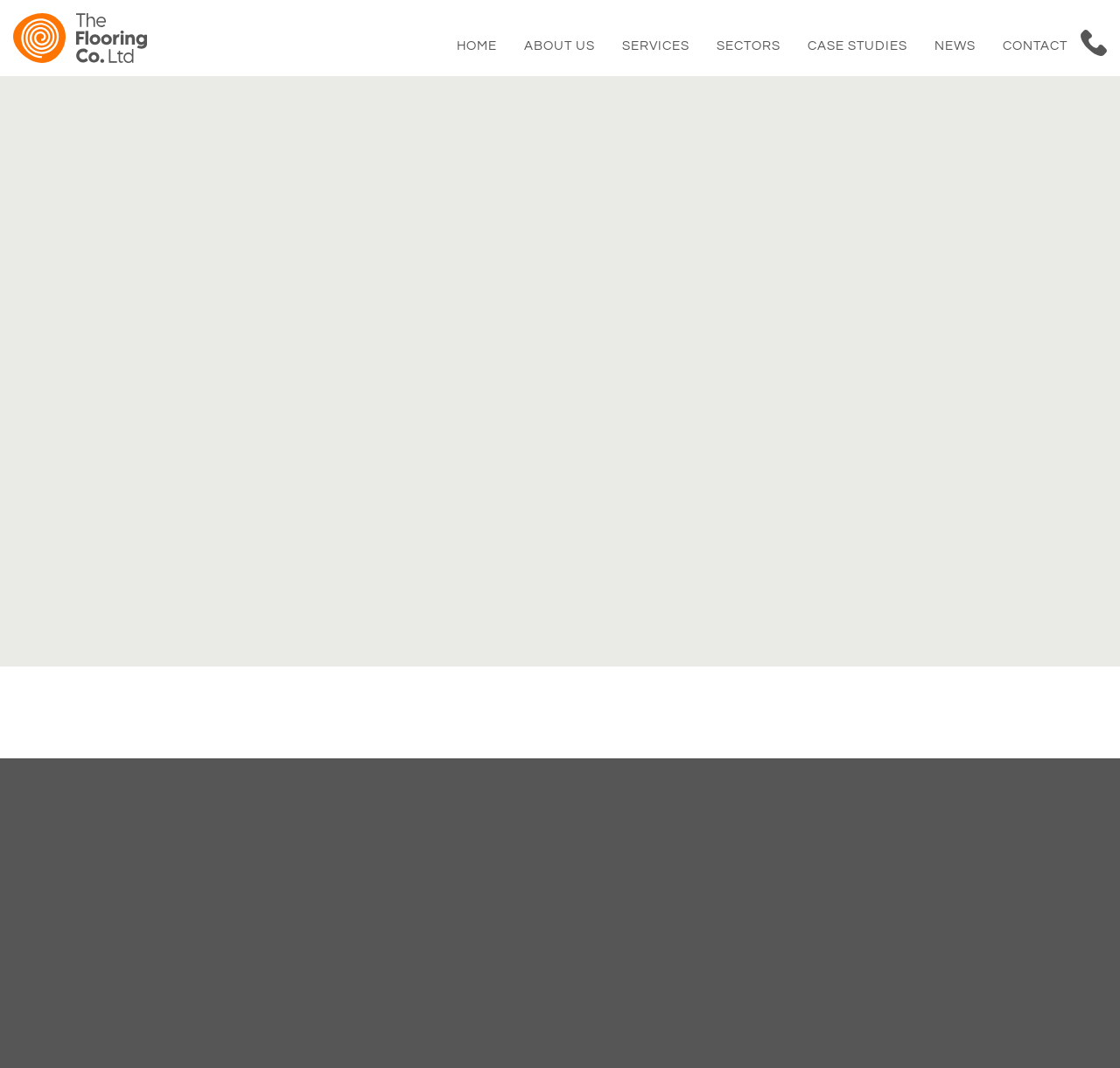Pinpoint the bounding box coordinates of the clickable element to carry out the following instruction: "Click on the 'HOME' link."

[0.408, 0.028, 0.444, 0.059]